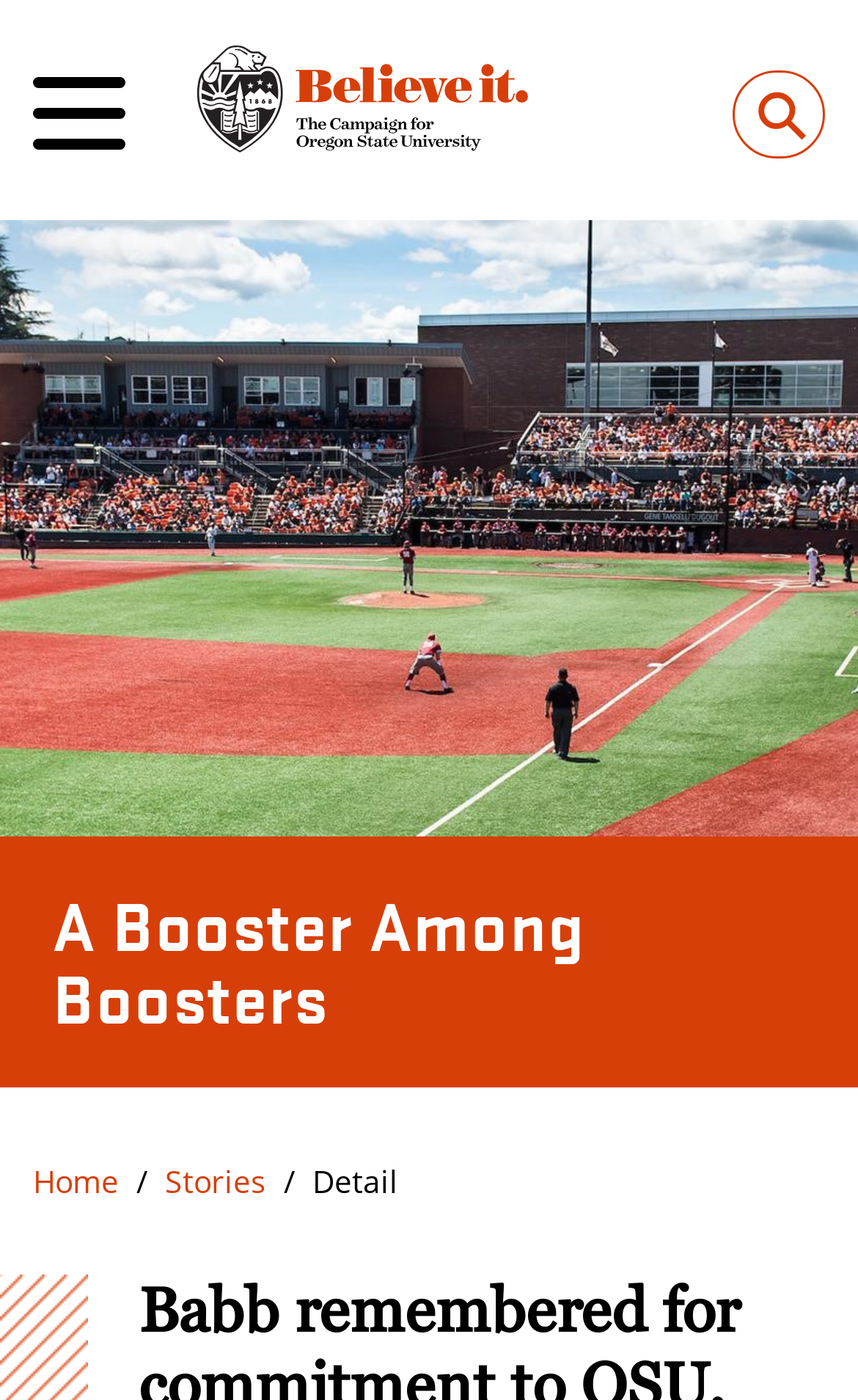What is the background of the image? Refer to the image and provide a one-word or short phrase answer.

Sunny day